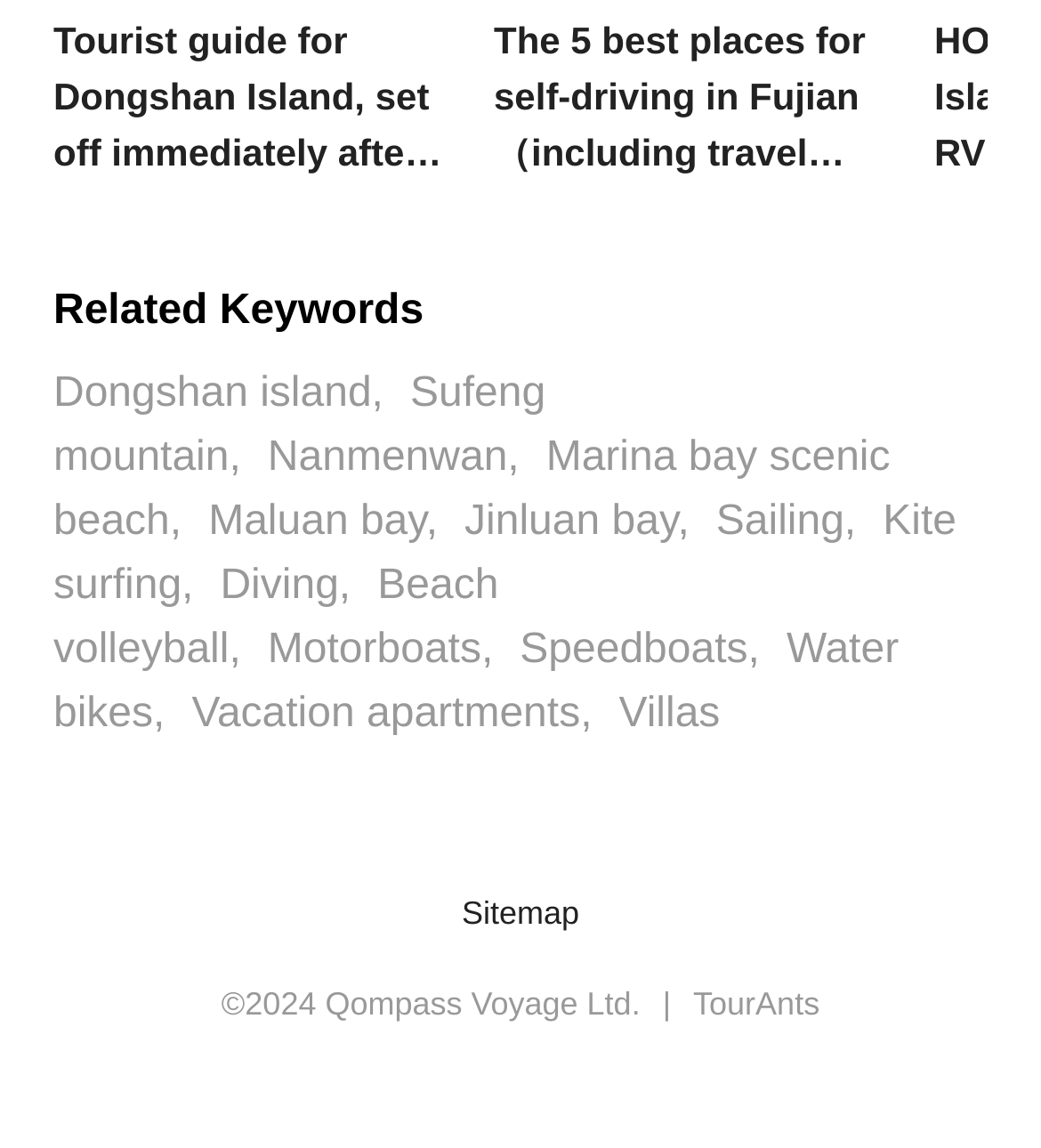Find the bounding box coordinates of the area that needs to be clicked in order to achieve the following instruction: "View the sitemap". The coordinates should be specified as four float numbers between 0 and 1, i.e., [left, top, right, bottom].

[0.444, 0.778, 0.556, 0.811]